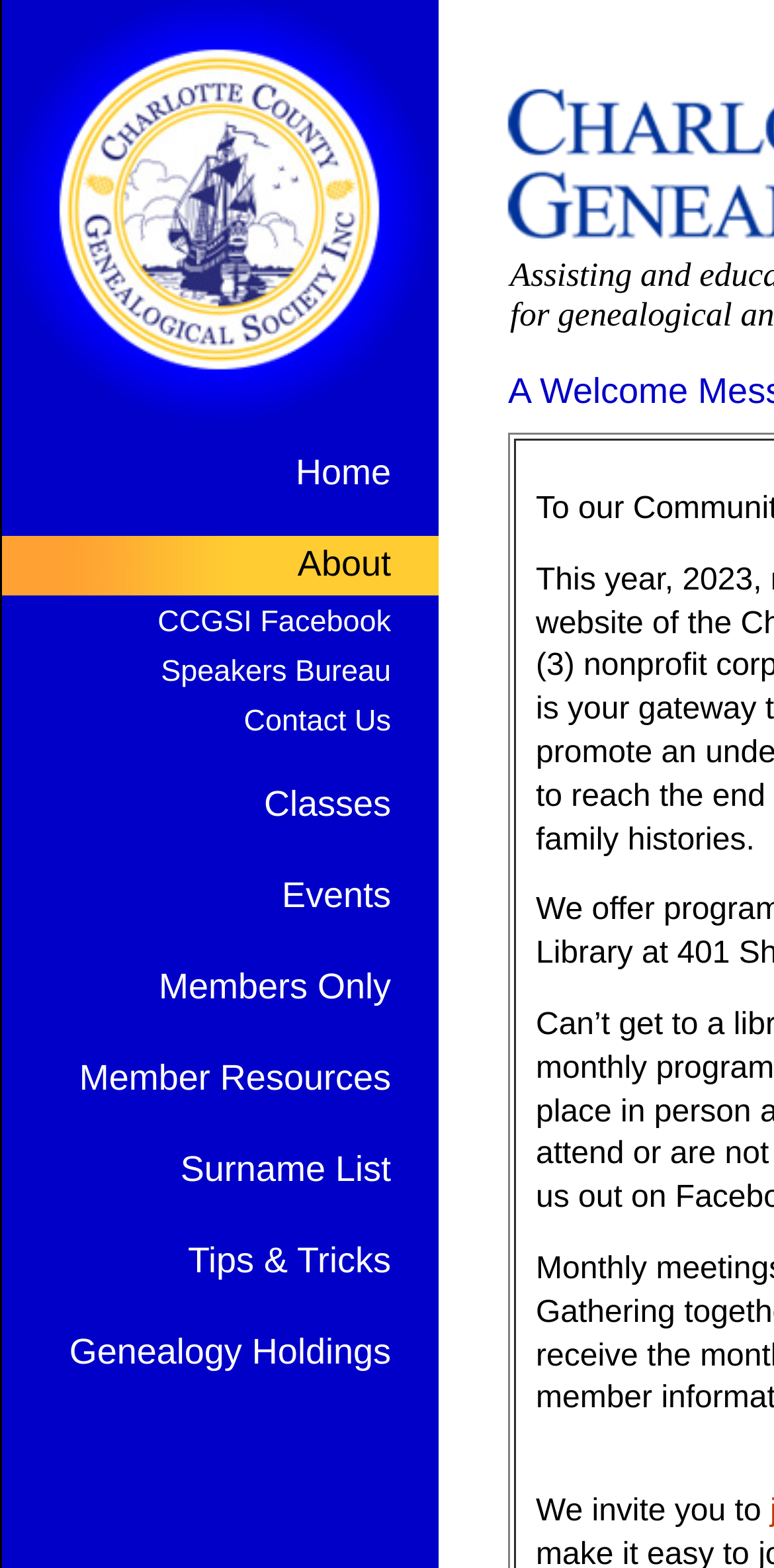Find the bounding box coordinates of the clickable area that will achieve the following instruction: "view upcoming events".

[0.364, 0.558, 0.505, 0.584]